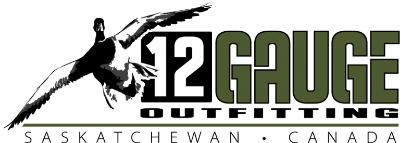What type of activity is symbolized by the bird in the logo?
Provide a well-explained and detailed answer to the question.

The artistic rendering of a flying bird, likely a duck, is integrated into the logo, which symbolizes the hunting aspect of the business, indicating that the business is related to outdoor activities and nature experiences.